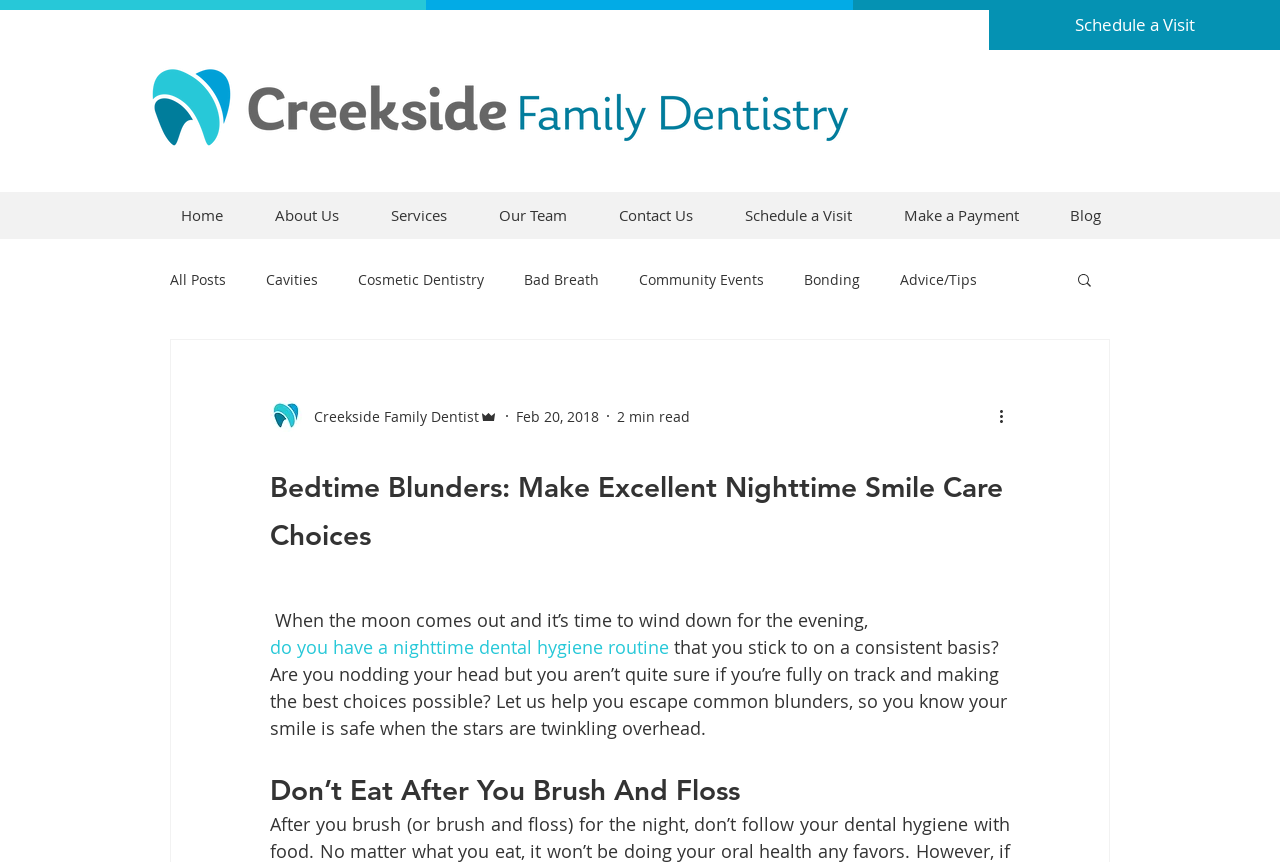Determine the bounding box coordinates of the region that needs to be clicked to achieve the task: "Click the 'Schedule a Visit' link".

[0.773, 0.0, 1.0, 0.058]